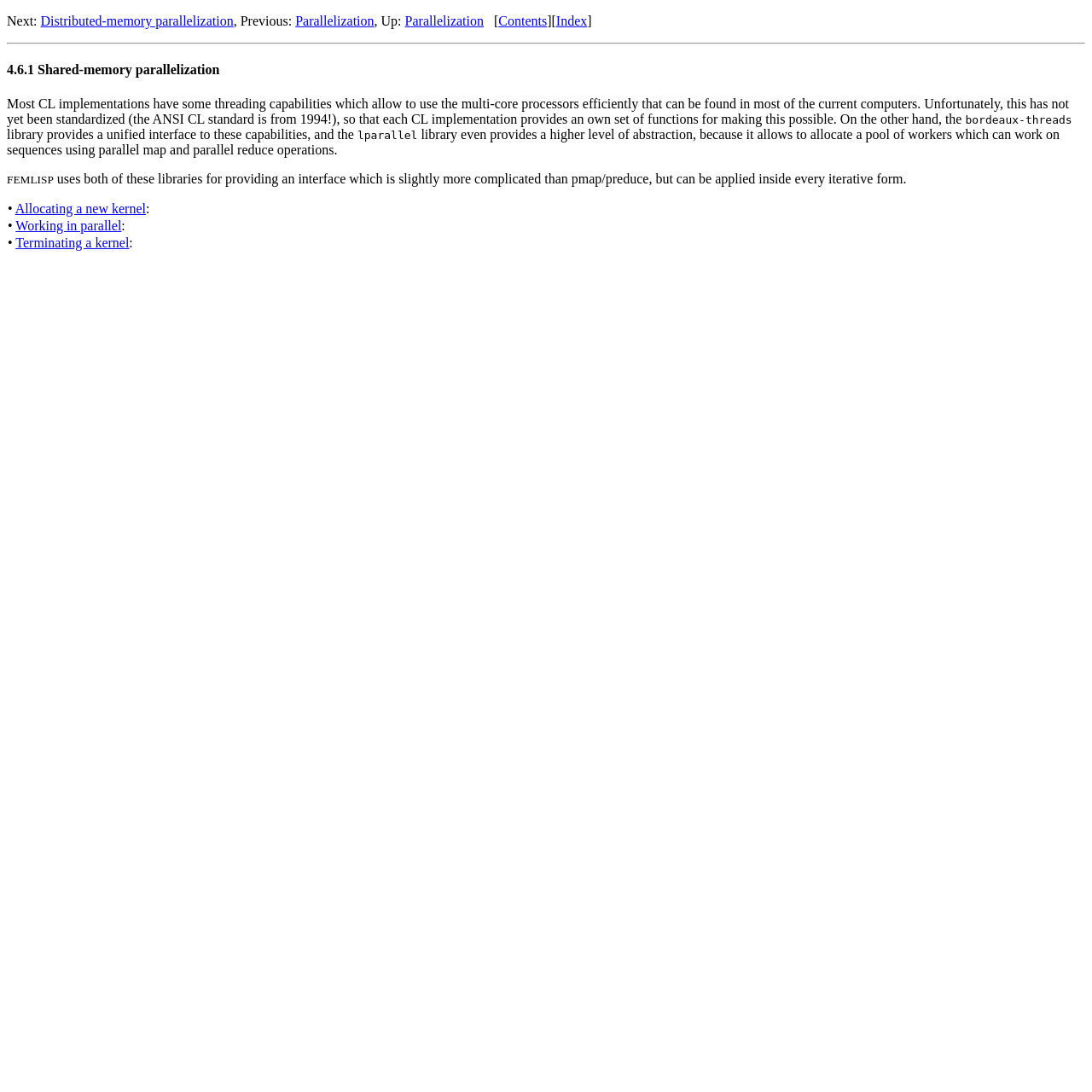Provide an in-depth description of the elements and layout of the webpage.

The webpage is about shared-memory parallelization in the Femlisp User Manual. At the top, there are navigation links: "Next:", "Previous:", "Up:", and links to "Distributed-memory parallelization", "Parallelization", "Contents", and "Index". 

Below the navigation links, there is a horizontal separator. The main content starts with a heading "4.6.1 Shared-memory parallelization". The text explains that most Common Lisp (CL) implementations have threading capabilities to utilize multi-core processors efficiently, but this has not been standardized. It mentions that the "bordeaux-threads" library provides a unified interface to these capabilities, and the "lparallel" library provides a higher level of abstraction.

The text continues to explain that FEMLISP uses both libraries to provide an interface that can be applied inside every iterative form. 

Below the text, there is a table with three rows. Each row has three cells, with the first cell containing a bullet point and a link to a related topic: "Allocating a new kernel:", "Working in parallel:", and "Terminating a kernel:". The links have corresponding keyboard shortcuts.